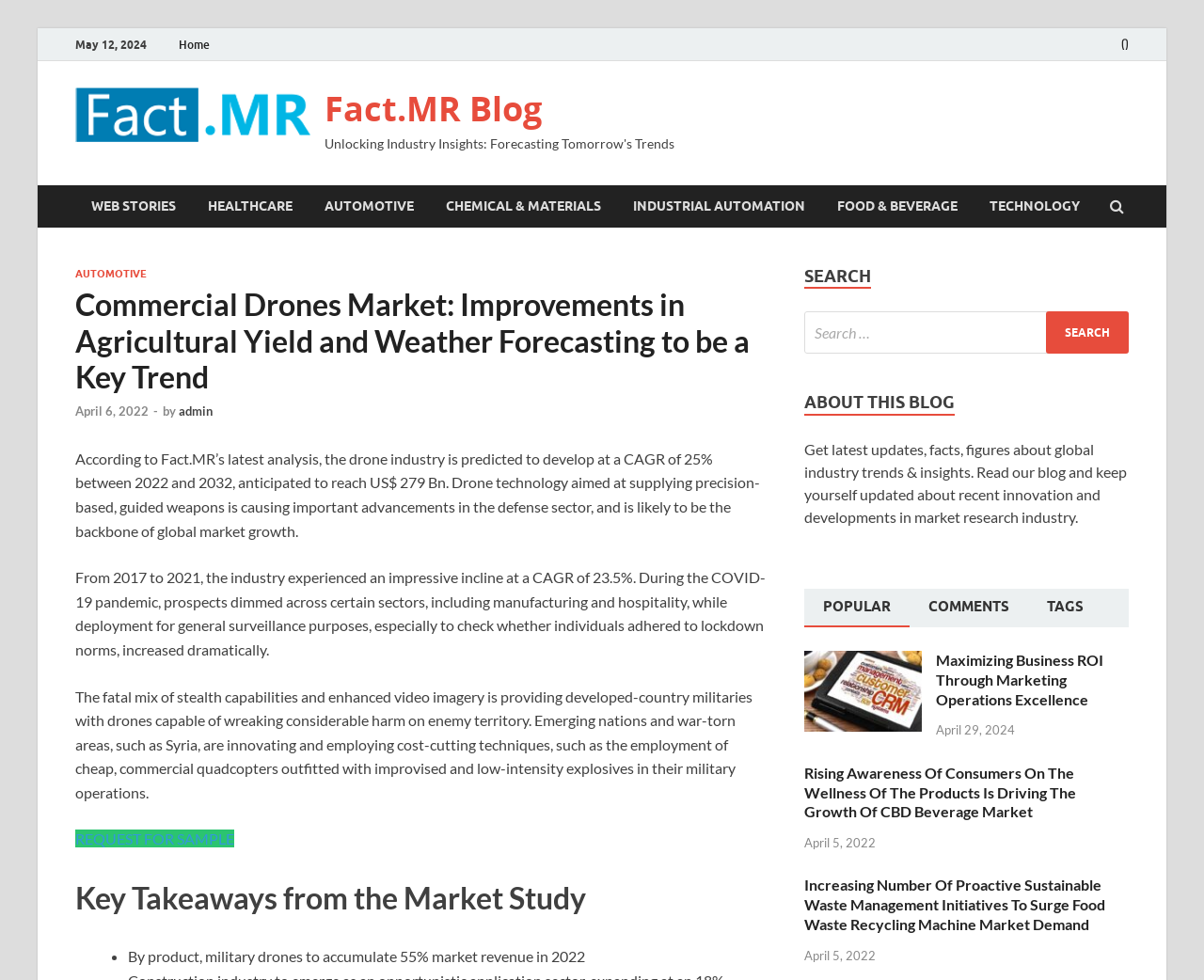Determine the main heading of the webpage and generate its text.

Commercial Drones Market: Improvements in Agricultural Yield and Weather Forecasting to be a Key Trend